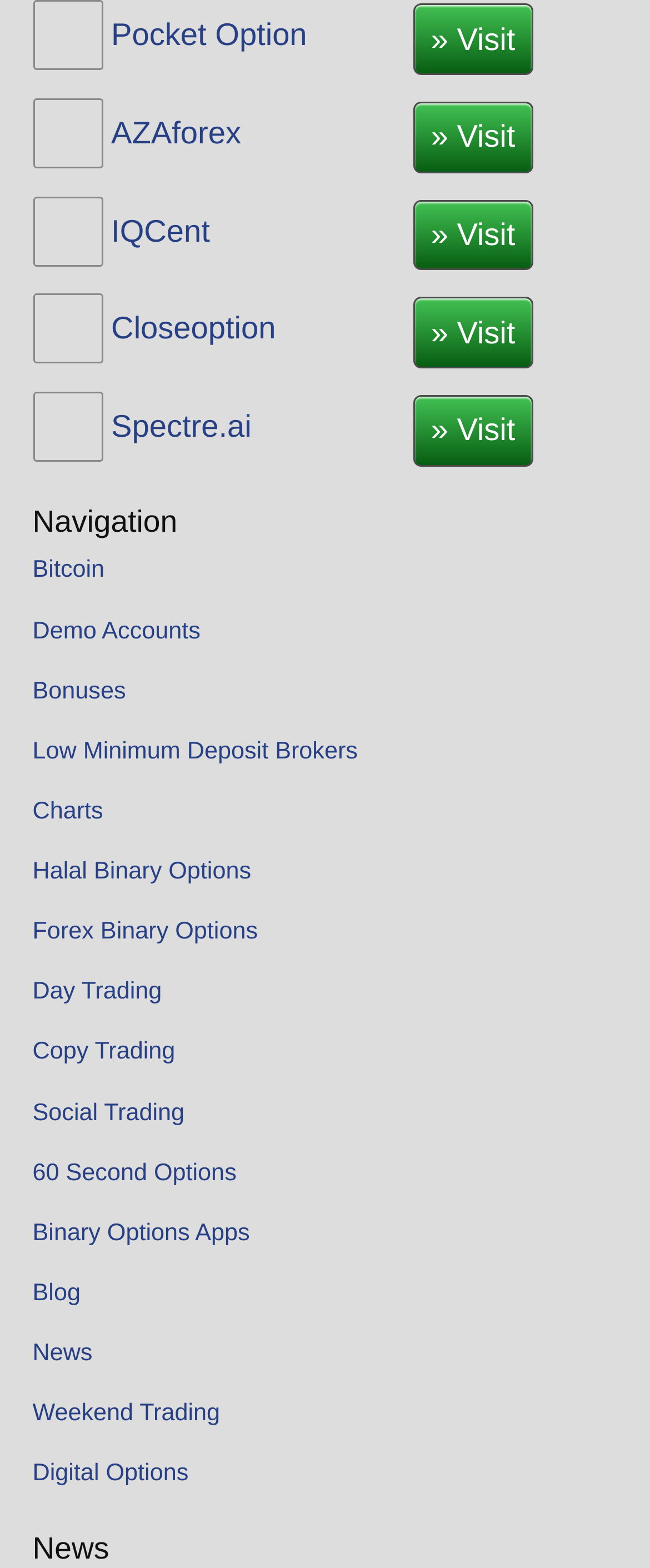Based on the element description parent_node: Play Video, identify the bounding box coordinates for the UI element. The coordinates should be in the format (top-left x, top-left y, bottom-right x, bottom-right y) and within the 0 to 1 range.

None